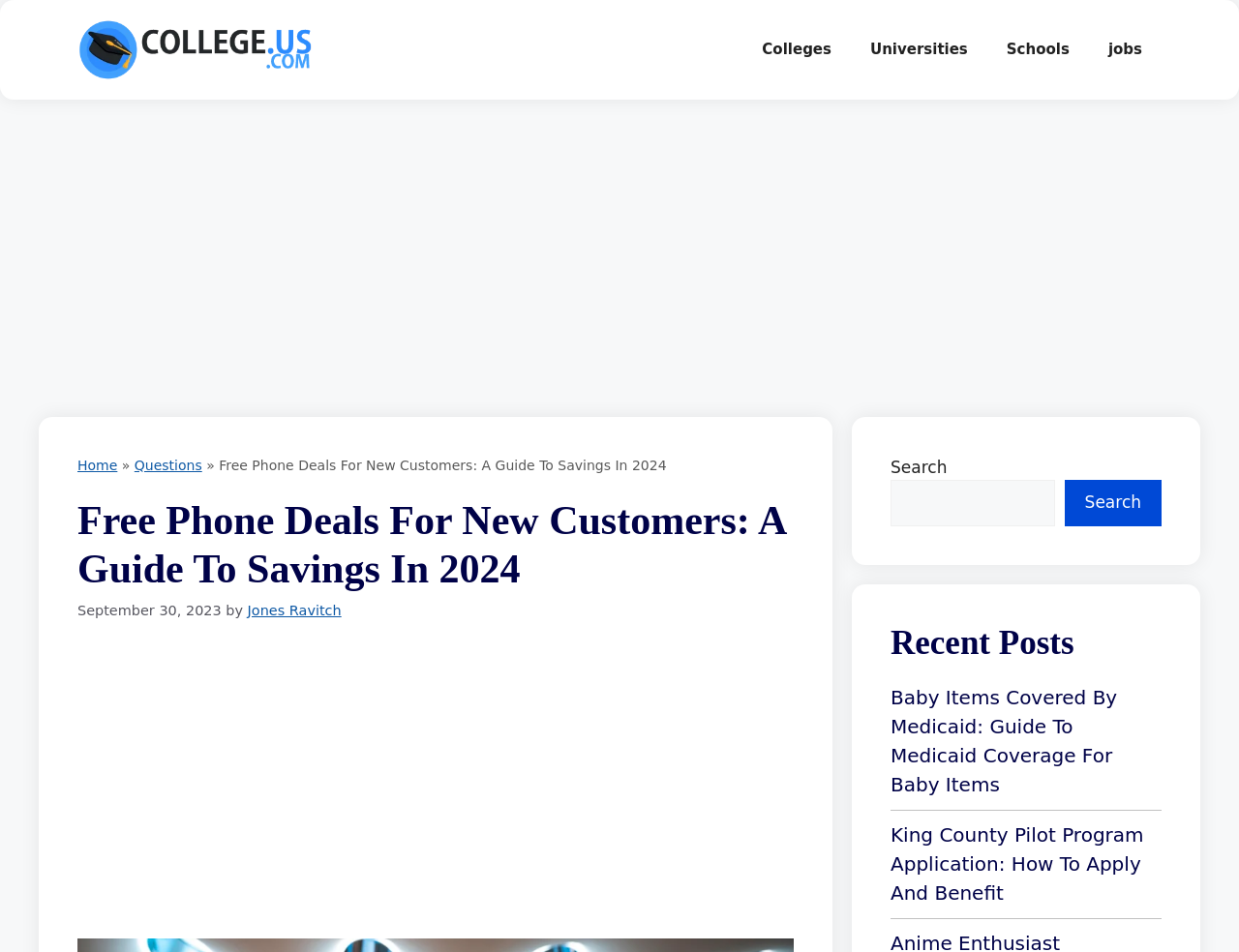What is the author of the article?
Provide a thorough and detailed answer to the question.

The author's name 'Jones Ravitch' is mentioned below the article title, indicating that they are the author of the article.